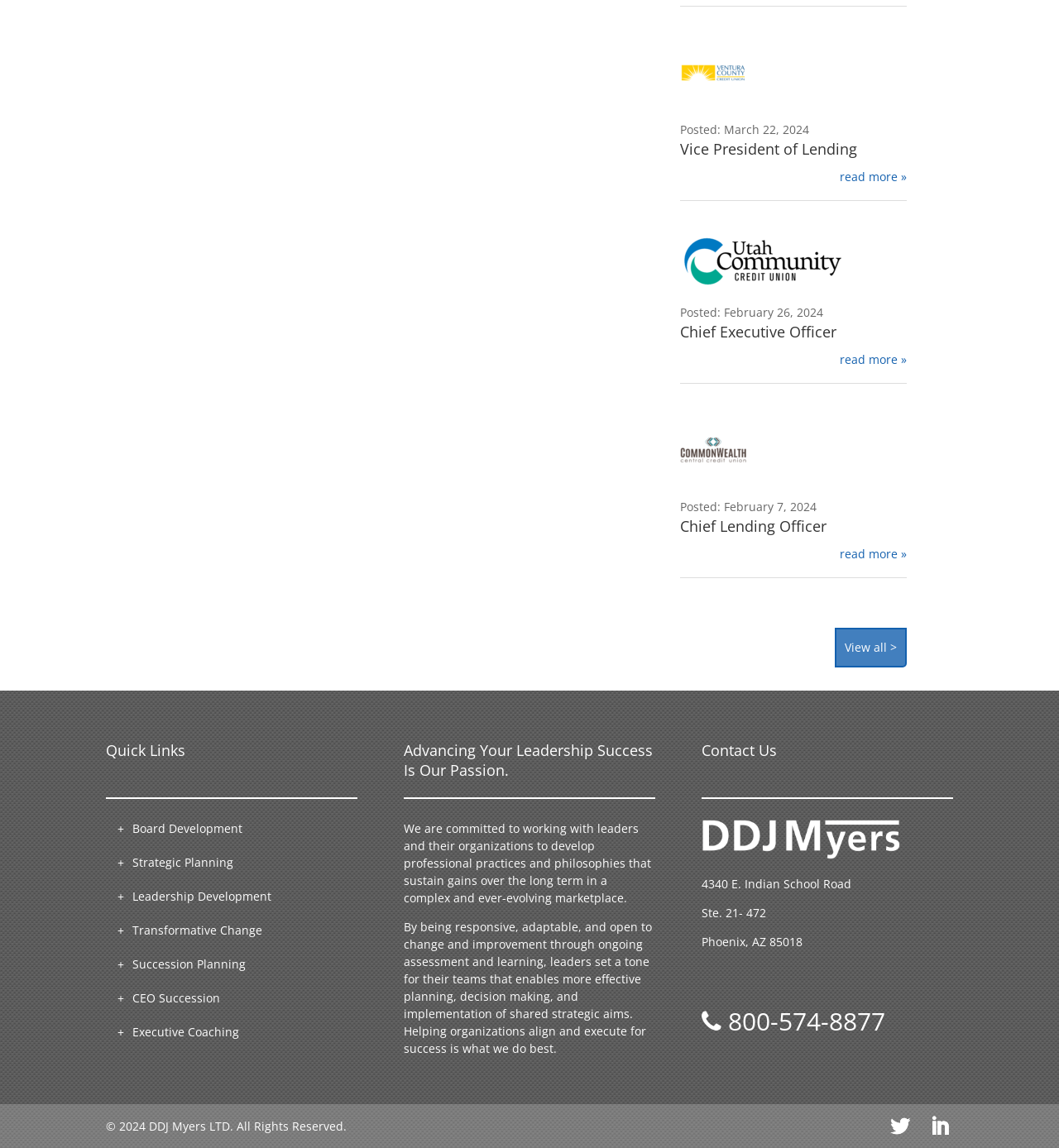Find the bounding box coordinates for the HTML element described as: "Succession Planning". The coordinates should consist of four float values between 0 and 1, i.e., [left, top, right, bottom].

[0.125, 0.833, 0.232, 0.847]